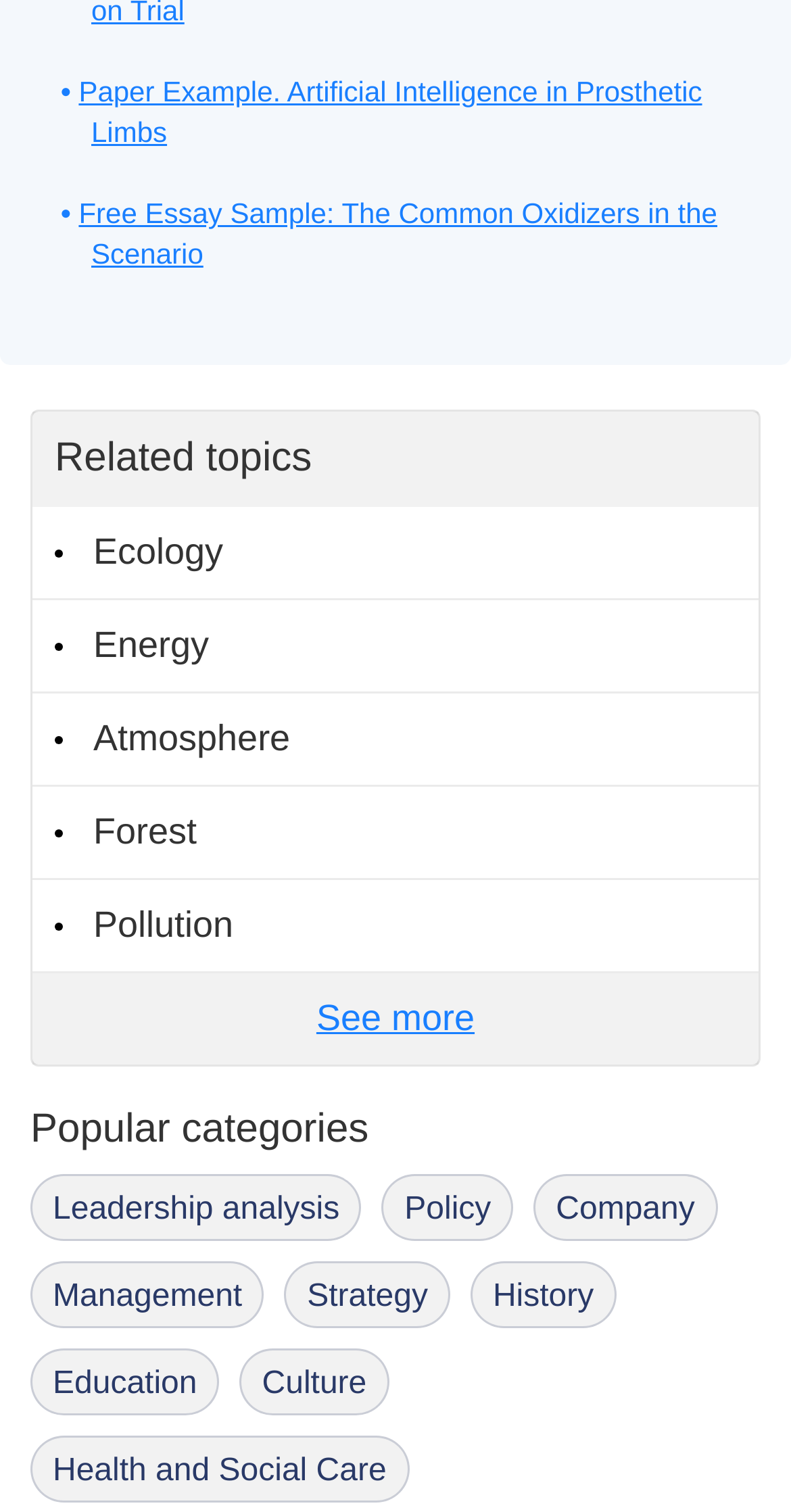Please determine the bounding box coordinates of the element to click in order to execute the following instruction: "Explore ecology related topics". The coordinates should be four float numbers between 0 and 1, specified as [left, top, right, bottom].

[0.041, 0.335, 0.959, 0.397]